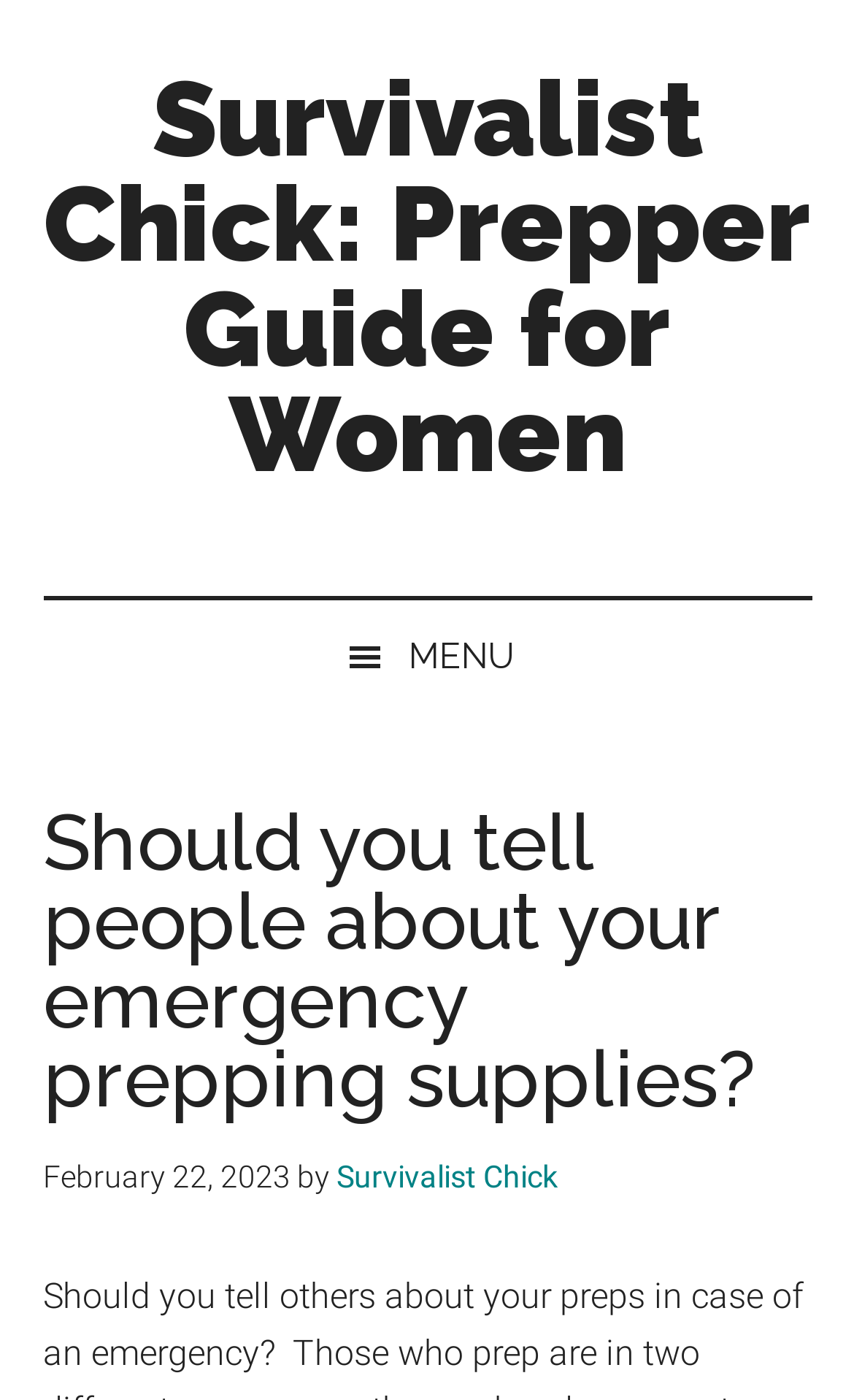What is the name of the website?
Please give a detailed and elaborate answer to the question.

I determined the name of the website by looking at the link element with the text 'Survivalist Chick: Prepper Guide for Women' which is likely to be the website's title.